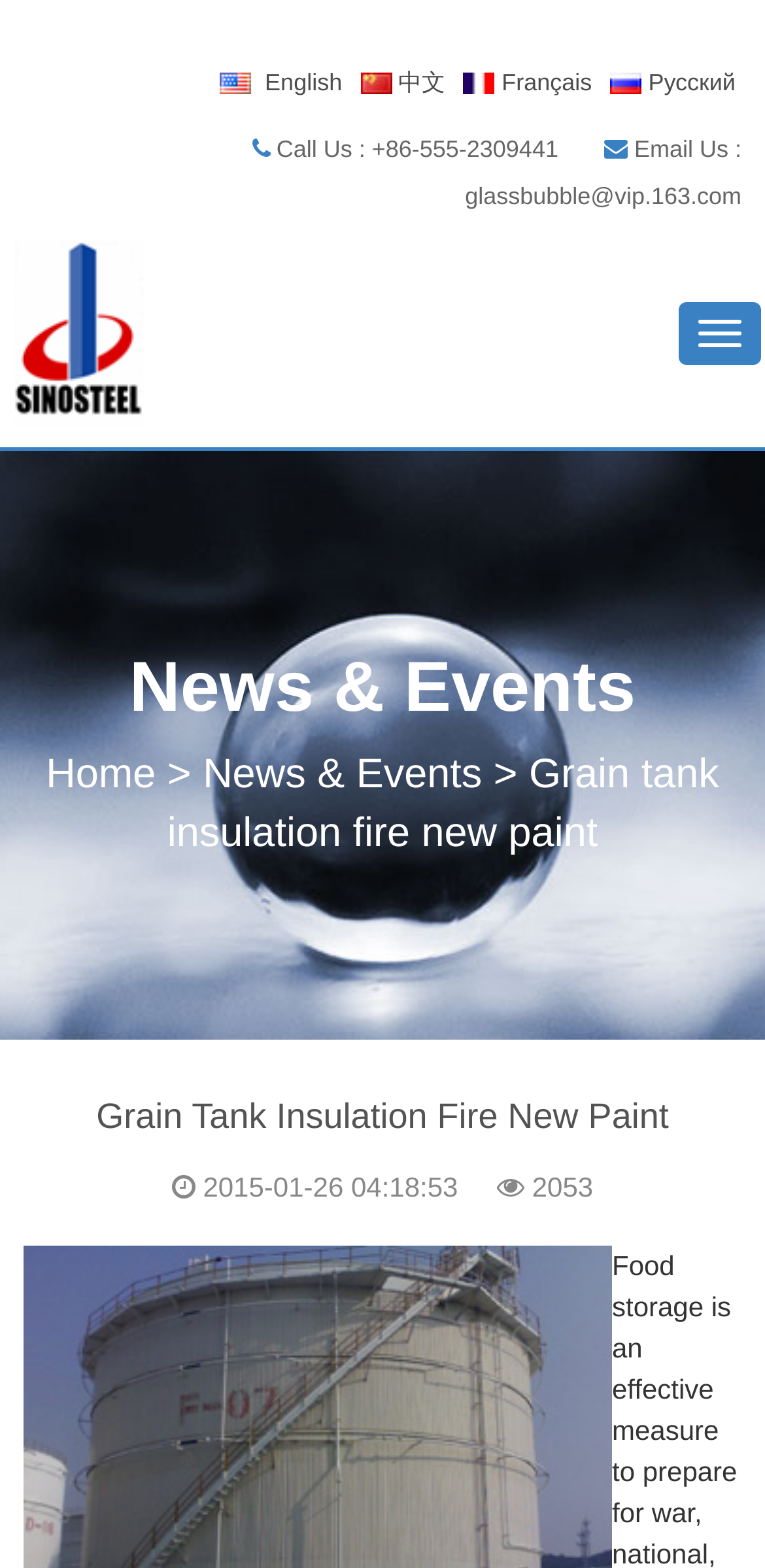What is the phone number to call for inquiries?
Based on the image content, provide your answer in one word or a short phrase.

+86-555-2309441